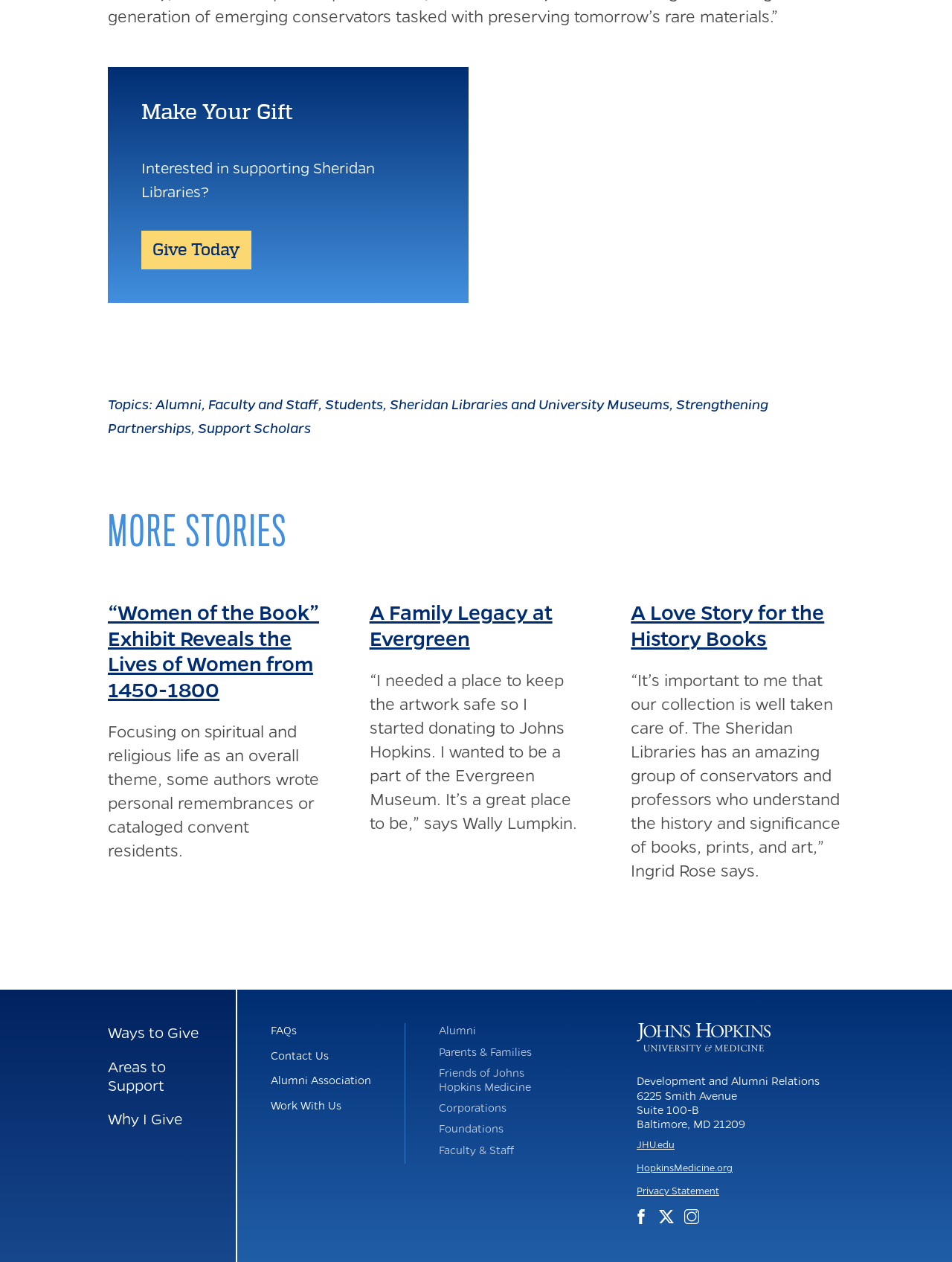Give a one-word or phrase response to the following question: What is the address of Development and Alumni Relations?

6225 Smith Avenue, Suite 100-B, Baltimore, MD 21209